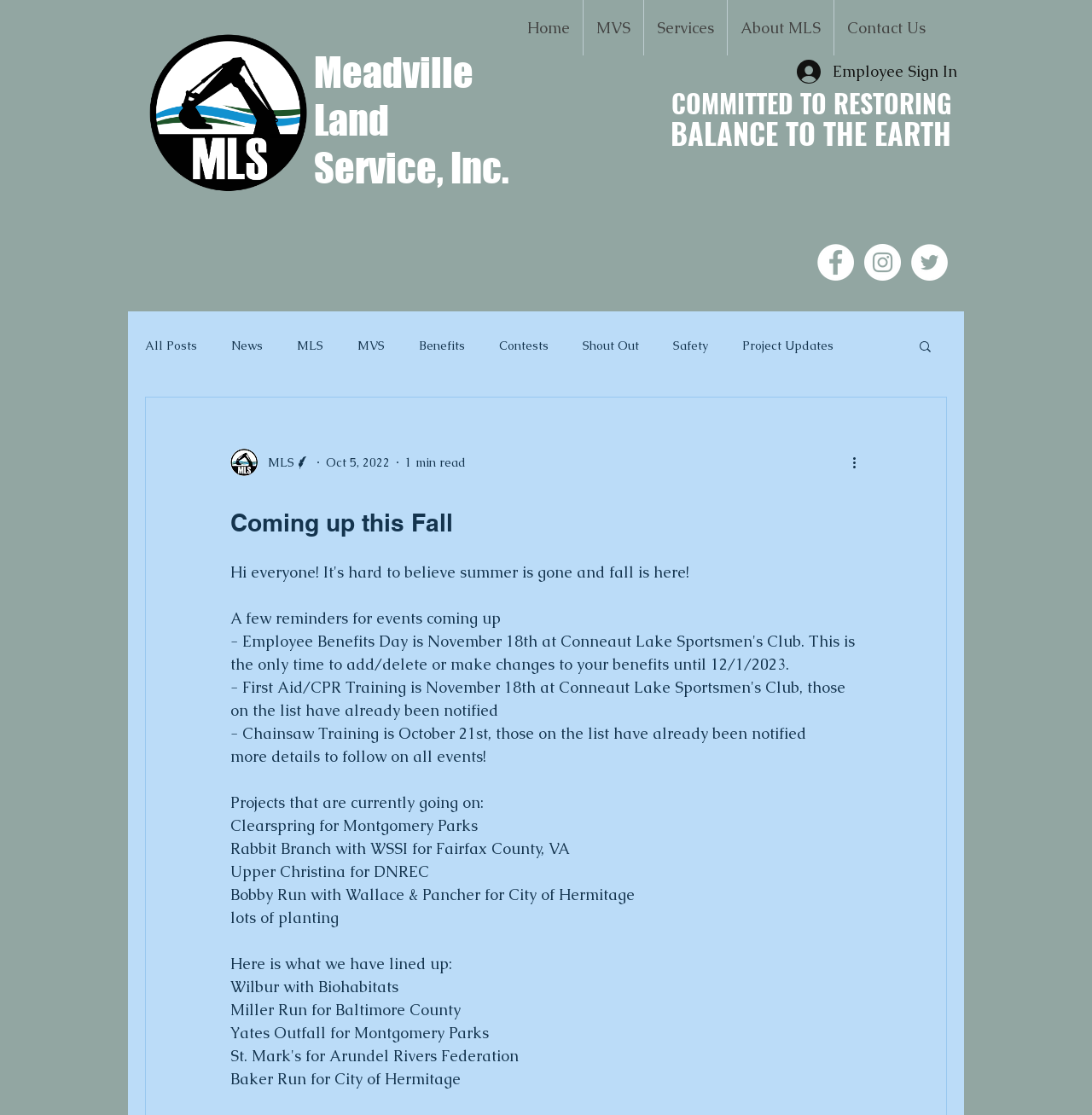Please identify the bounding box coordinates of the element's region that should be clicked to execute the following instruction: "Search for something". The bounding box coordinates must be four float numbers between 0 and 1, i.e., [left, top, right, bottom].

[0.84, 0.304, 0.855, 0.32]